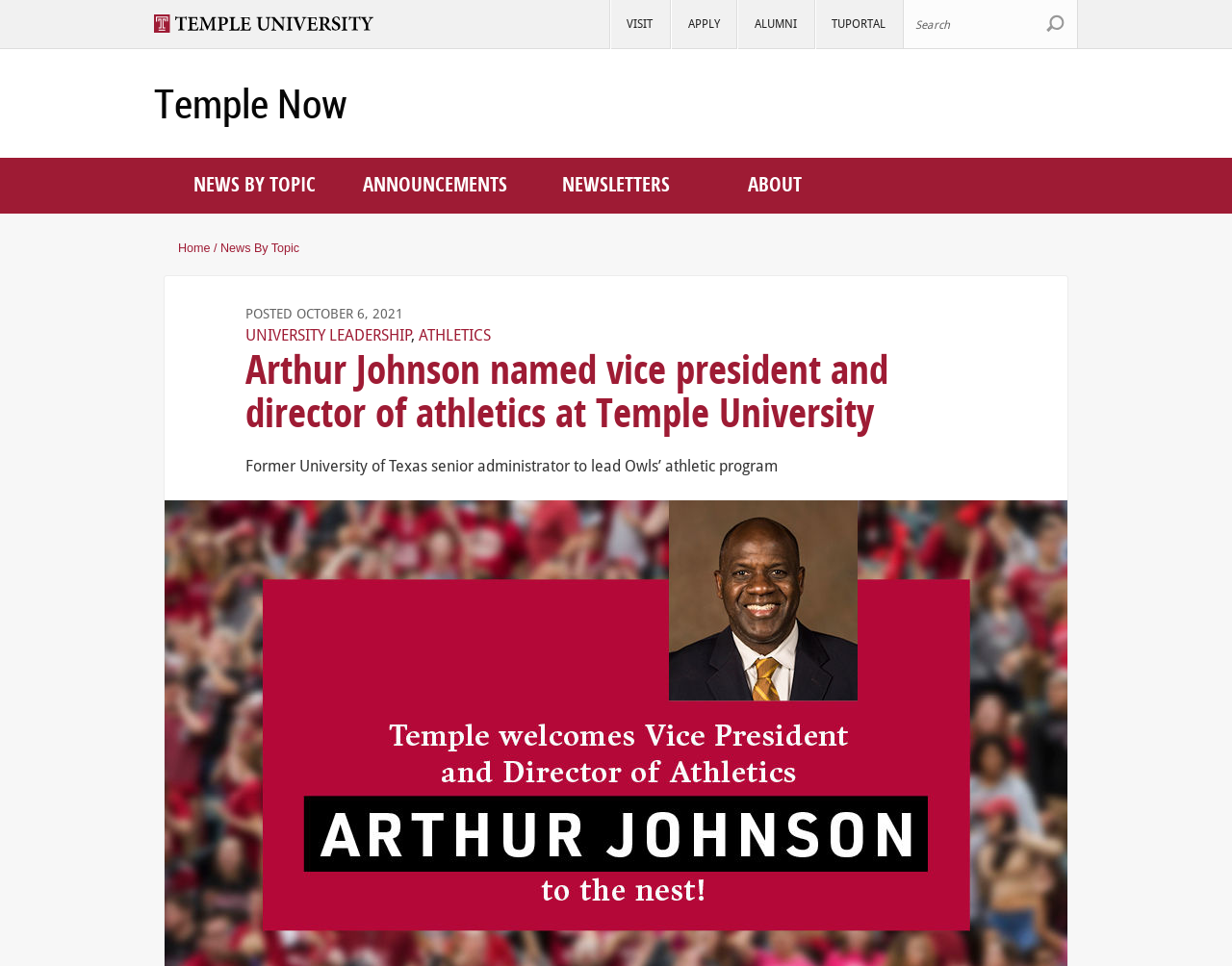Please locate the clickable area by providing the bounding box coordinates to follow this instruction: "Visit Temple.edu".

[0.125, 0.015, 0.318, 0.034]